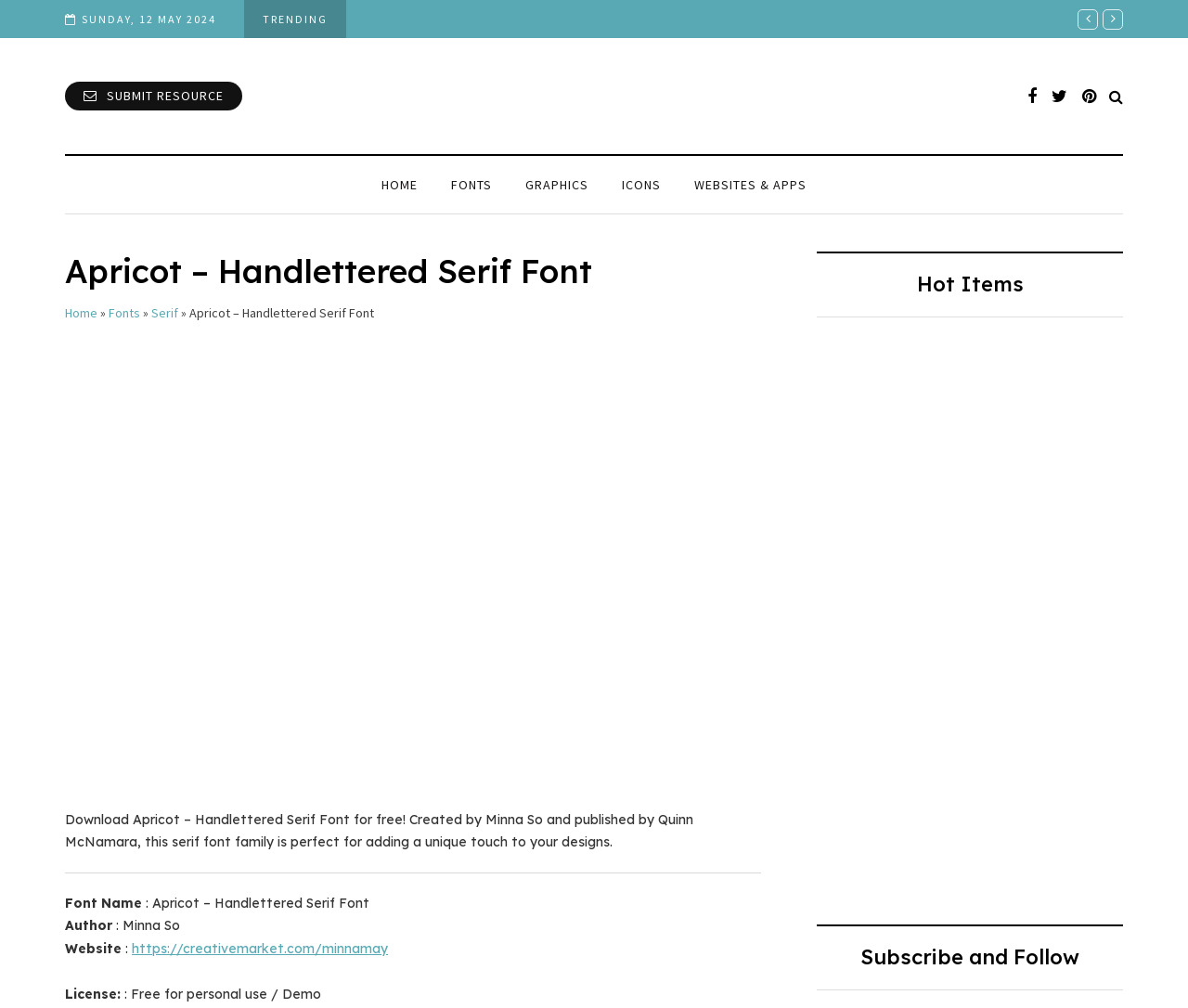Provide a short answer to the following question with just one word or phrase: What is the date displayed on the top?

SUNDAY, 12 MAY 2024